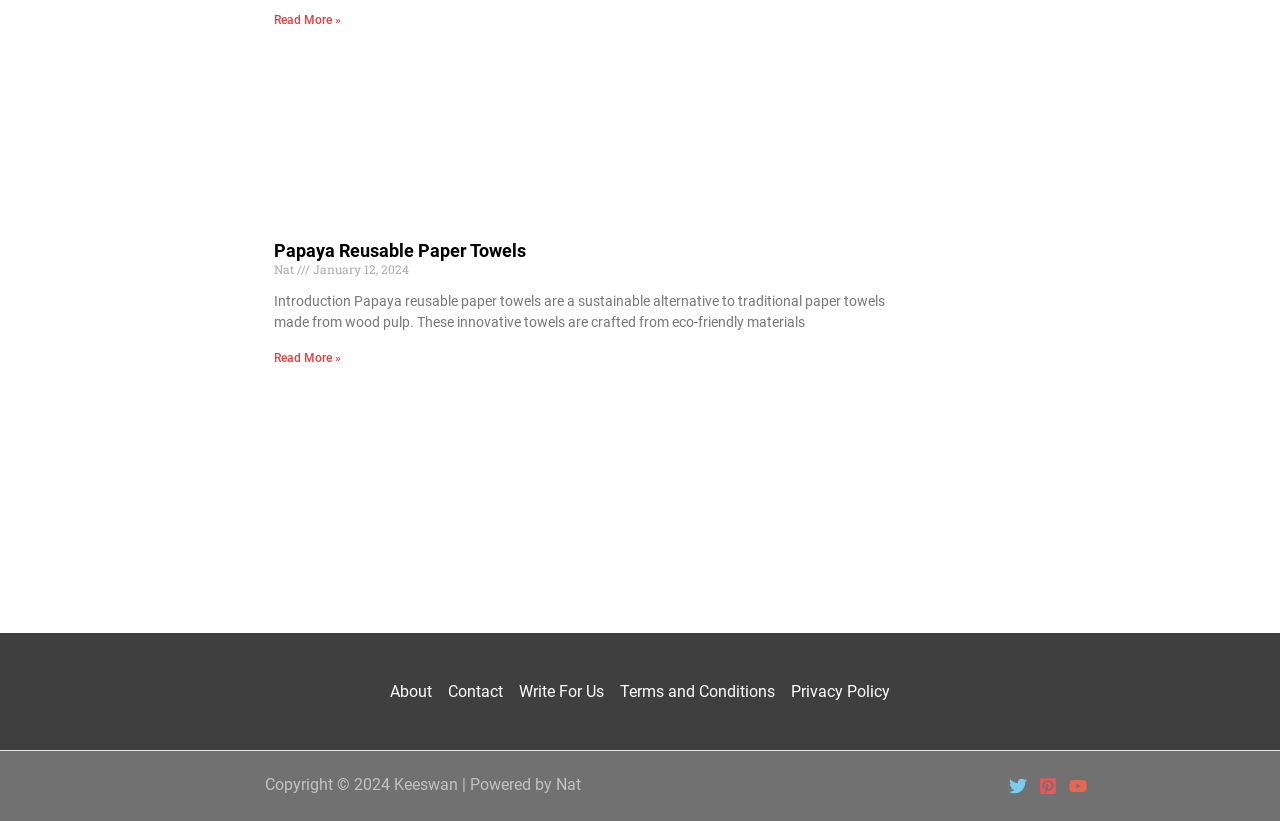Please identify the bounding box coordinates of the element's region that I should click in order to complete the following instruction: "Read more about Benefits of Cayenne Pepper Sexually". The bounding box coordinates consist of four float numbers between 0 and 1, i.e., [left, top, right, bottom].

[0.214, 0.015, 0.266, 0.032]